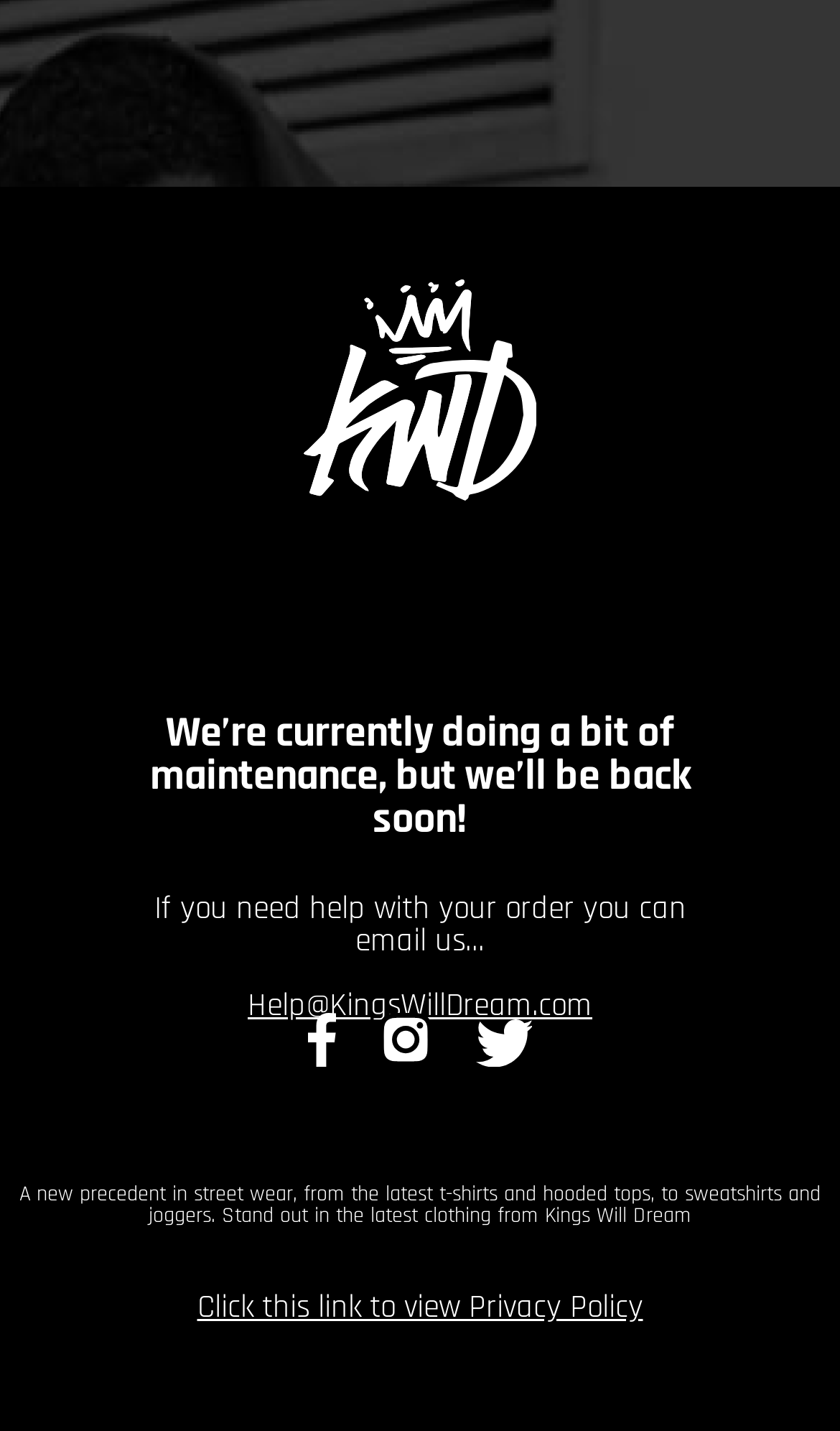What type of clothing does Kings Will Dream offer?
Based on the screenshot, give a detailed explanation to answer the question.

The StaticText element with the text 'A new precedent in street wear, from the latest t-shirts and hooded tops, to sweatshirts and joggers. Stand out in the latest clothing from Kings Will Dream' at coordinates [0.023, 0.825, 0.977, 0.858] indicates that Kings Will Dream offers street wear clothing.